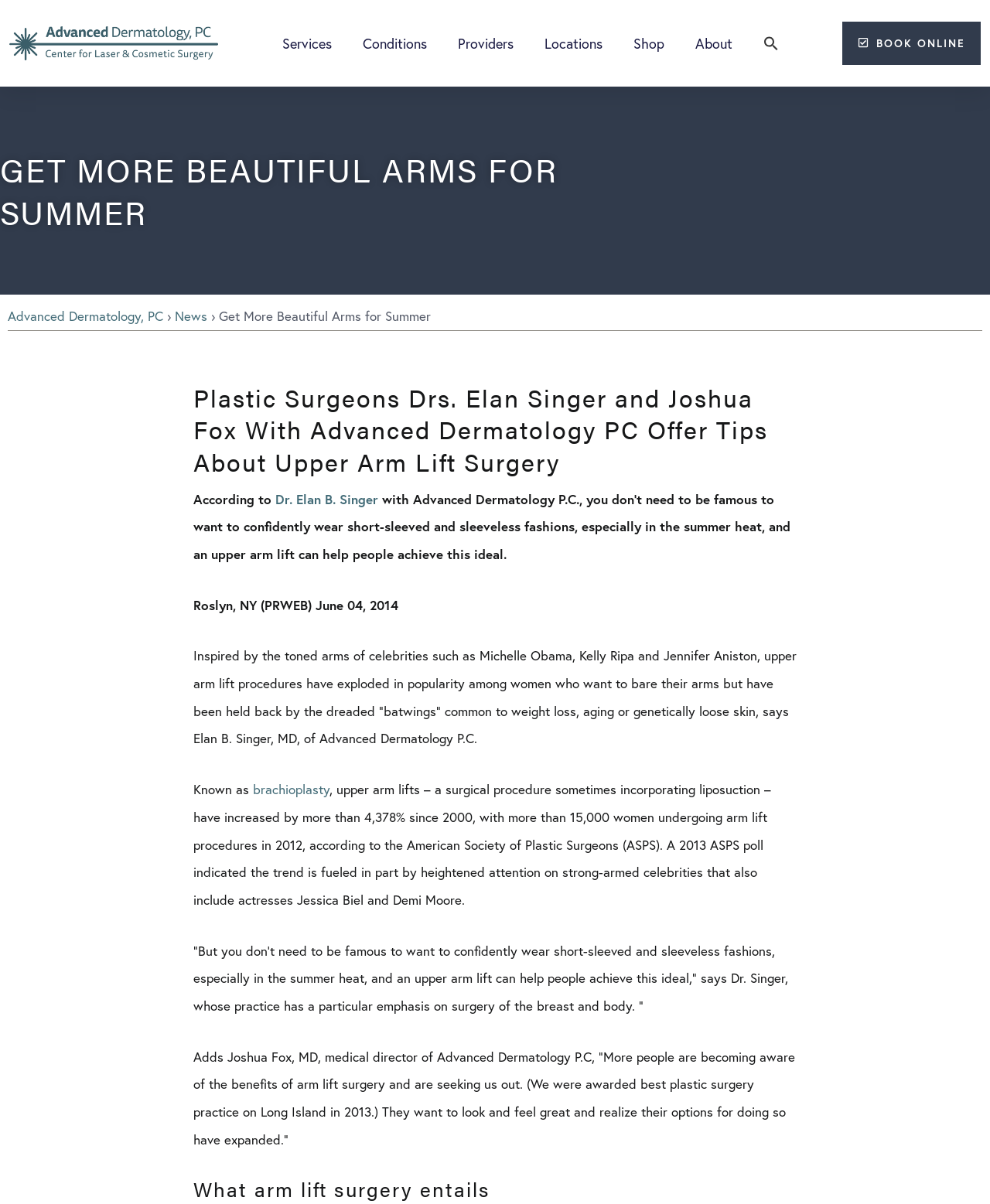Please specify the bounding box coordinates of the clickable section necessary to execute the following command: "Read about Dr. Elan B. Singer".

[0.278, 0.407, 0.382, 0.422]